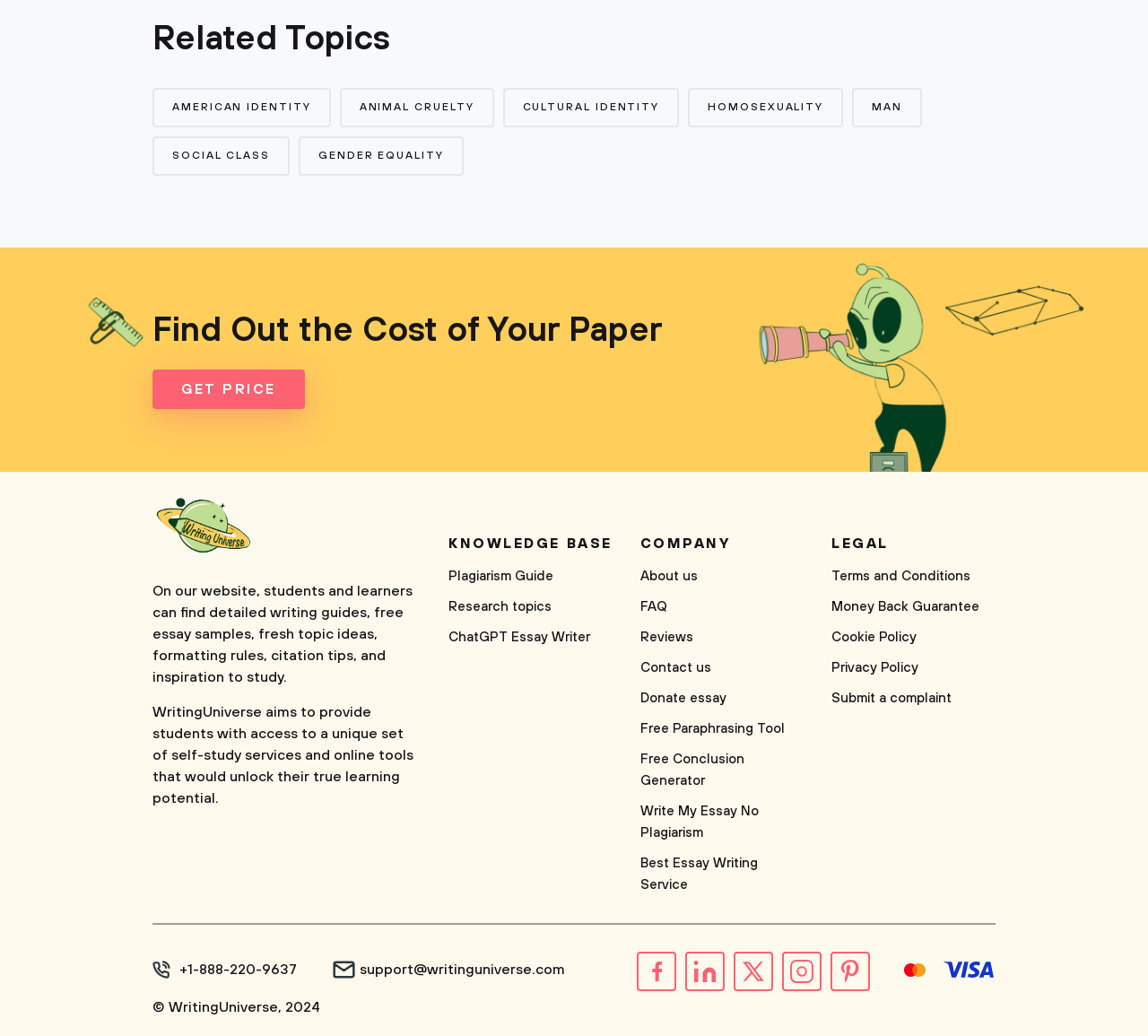What is the phone number to contact WritingUniverse?
Look at the image and respond to the question as thoroughly as possible.

I located a link element with the phone number '+1-888-220-9637', which is likely the contact number for WritingUniverse.